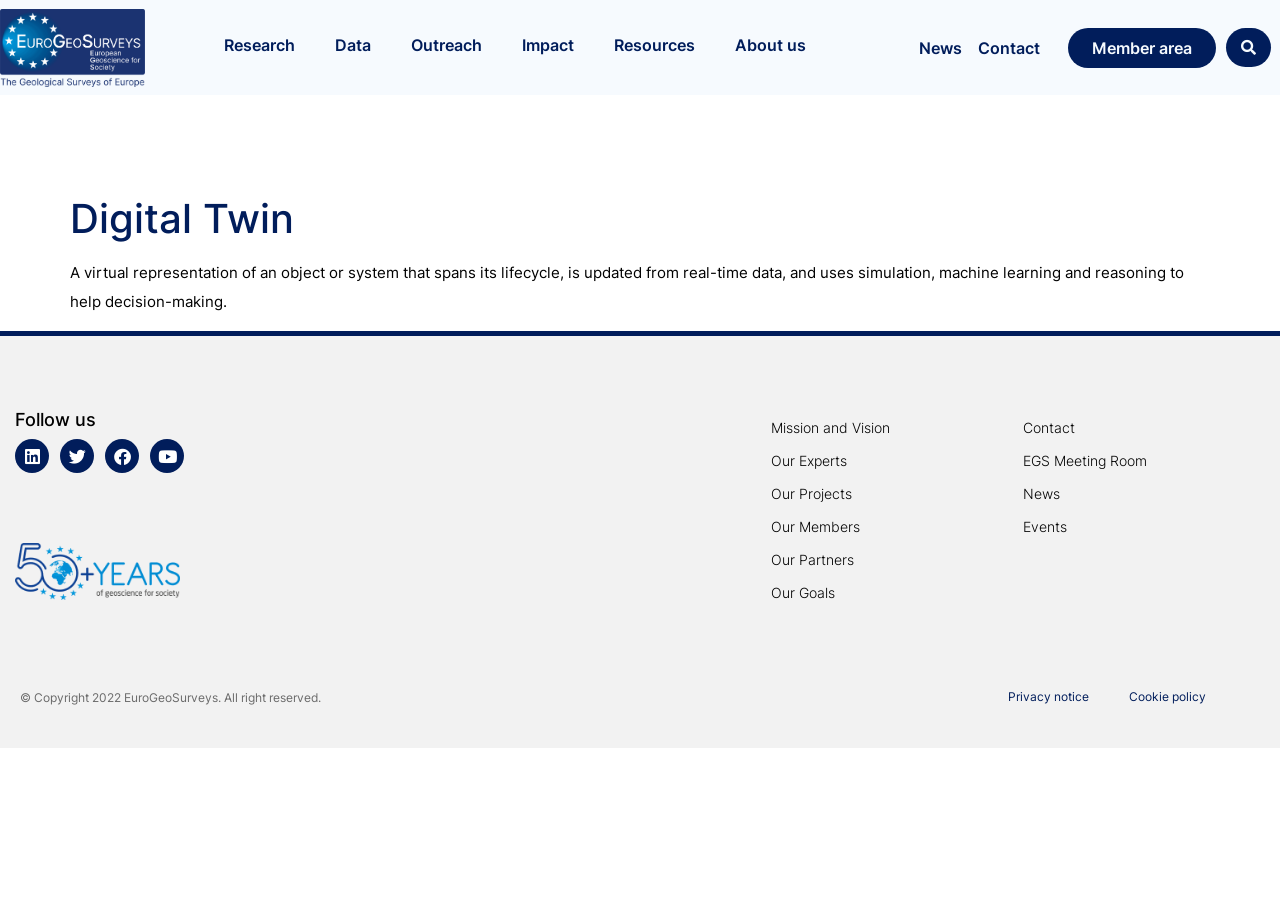How many main sections are there in the navigation bar?
Based on the image, answer the question with as much detail as possible.

I looked at the top navigation bar and counted the number of main sections, which are Research, Data, Outreach, Impact, Resources, About us, and News.